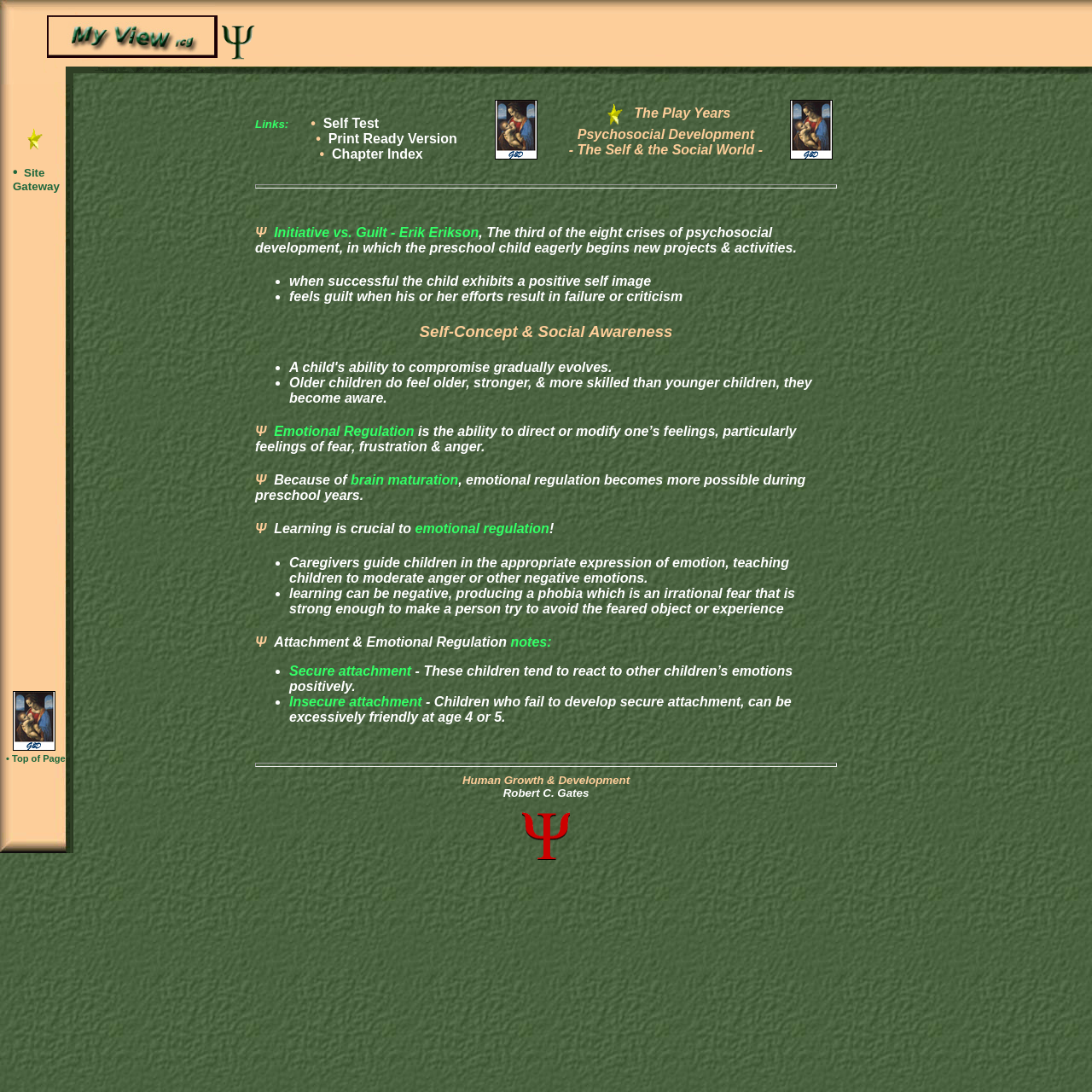From the element description Chapter Index, predict the bounding box coordinates of the UI element. The coordinates must be specified in the format (top-left x, top-left y, bottom-right x, bottom-right y) and should be within the 0 to 1 range.

[0.304, 0.134, 0.387, 0.147]